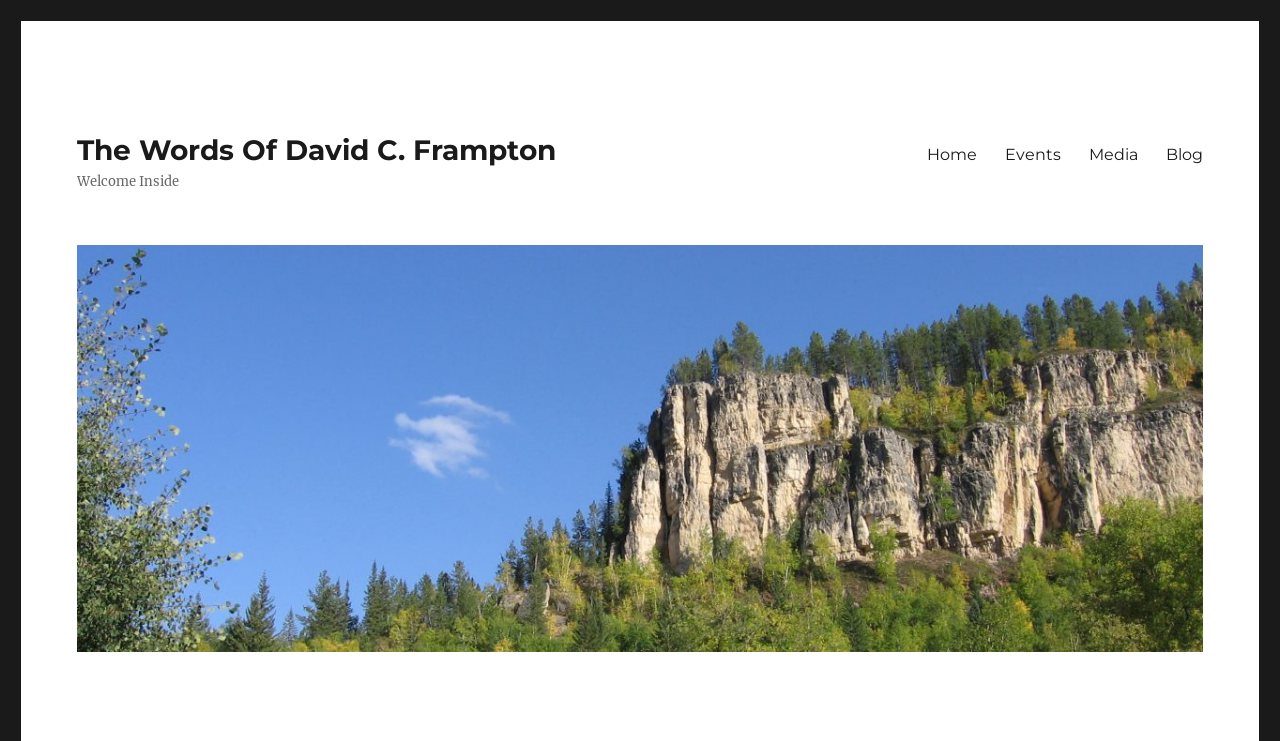Reply to the question with a single word or phrase:
Is there an image on the webpage?

Yes